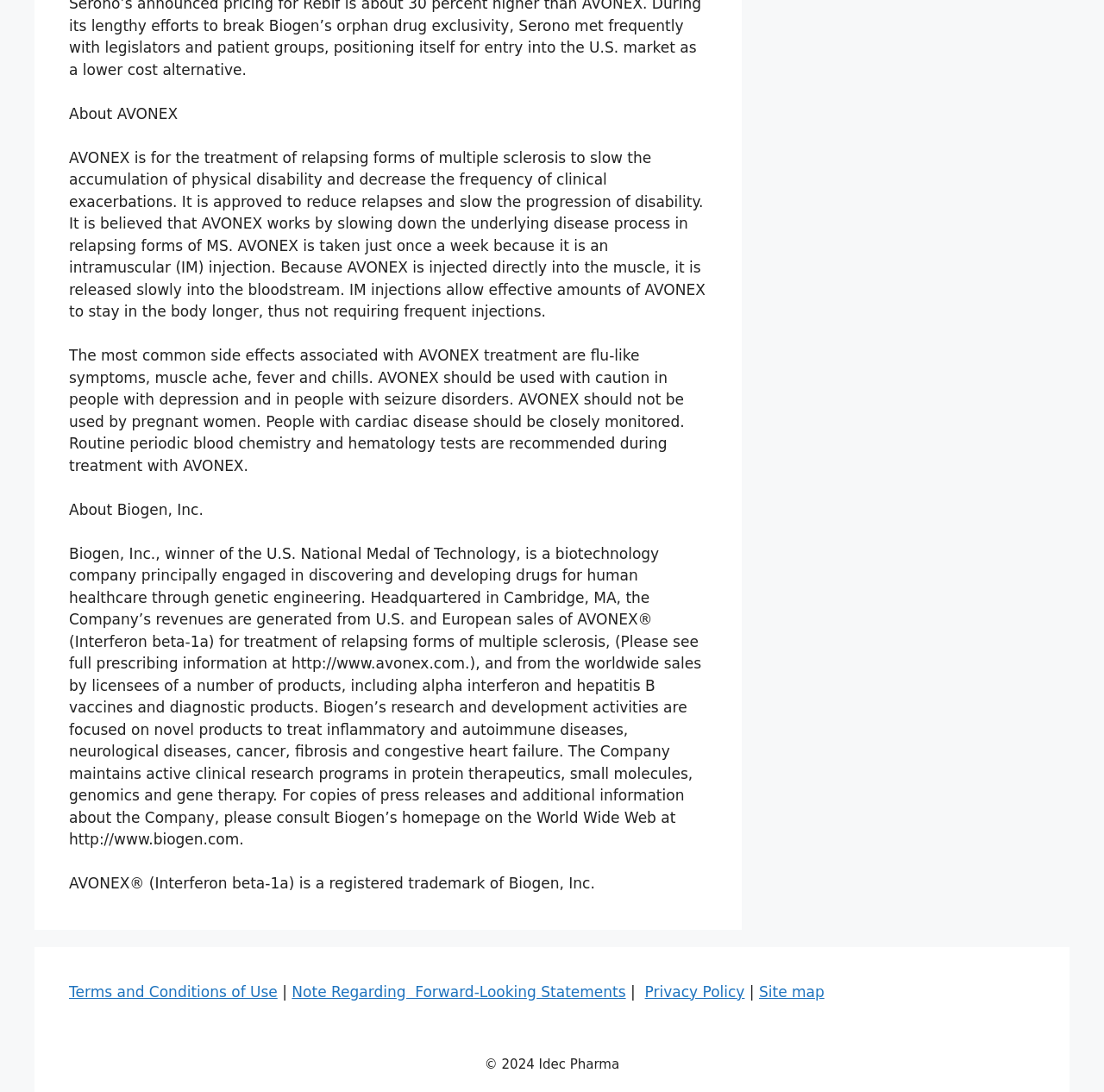Using the provided description GALLERY, find the bounding box coordinates for the UI element. Provide the coordinates in (top-left x, top-left y, bottom-right x, bottom-right y) format, ensuring all values are between 0 and 1.

None